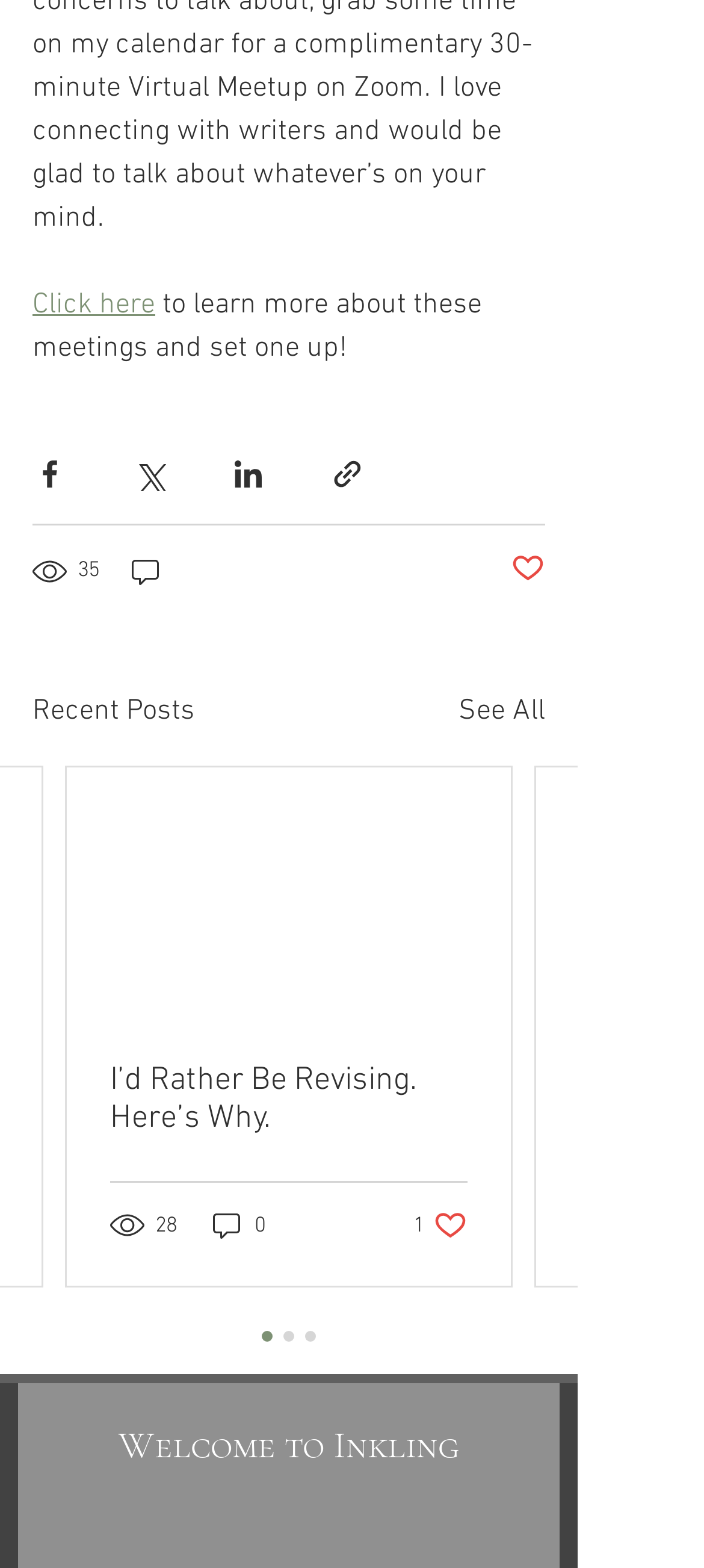Locate the bounding box coordinates of the element that should be clicked to fulfill the instruction: "Share via Facebook".

[0.046, 0.292, 0.095, 0.314]